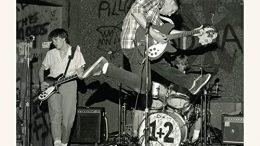Elaborate on the details you observe in the image.

The image features a dynamic black-and-white photograph capturing a vibrant moment from a live rock performance. The centerpiece of the image is a musician leaping dramatically in the air while playing an electric guitar, showcasing energy and passion. Dressed in a plaid shirt, the performer embodies the spirit of the music scene. To the left, another band member plays a bass guitar, deeply engaged in the rhythm, while in the background, the drummer maintains the beat on a classic drum set marked with the band’s name, "+2". The graffiti-covered wall behind the band adds an edgy vibe to the scene, suggesting a gritty, underground atmosphere typical of local venues. This image encapsulates the raw energy and excitement of live music, emphasizing the band's performance during a formative era in music history.